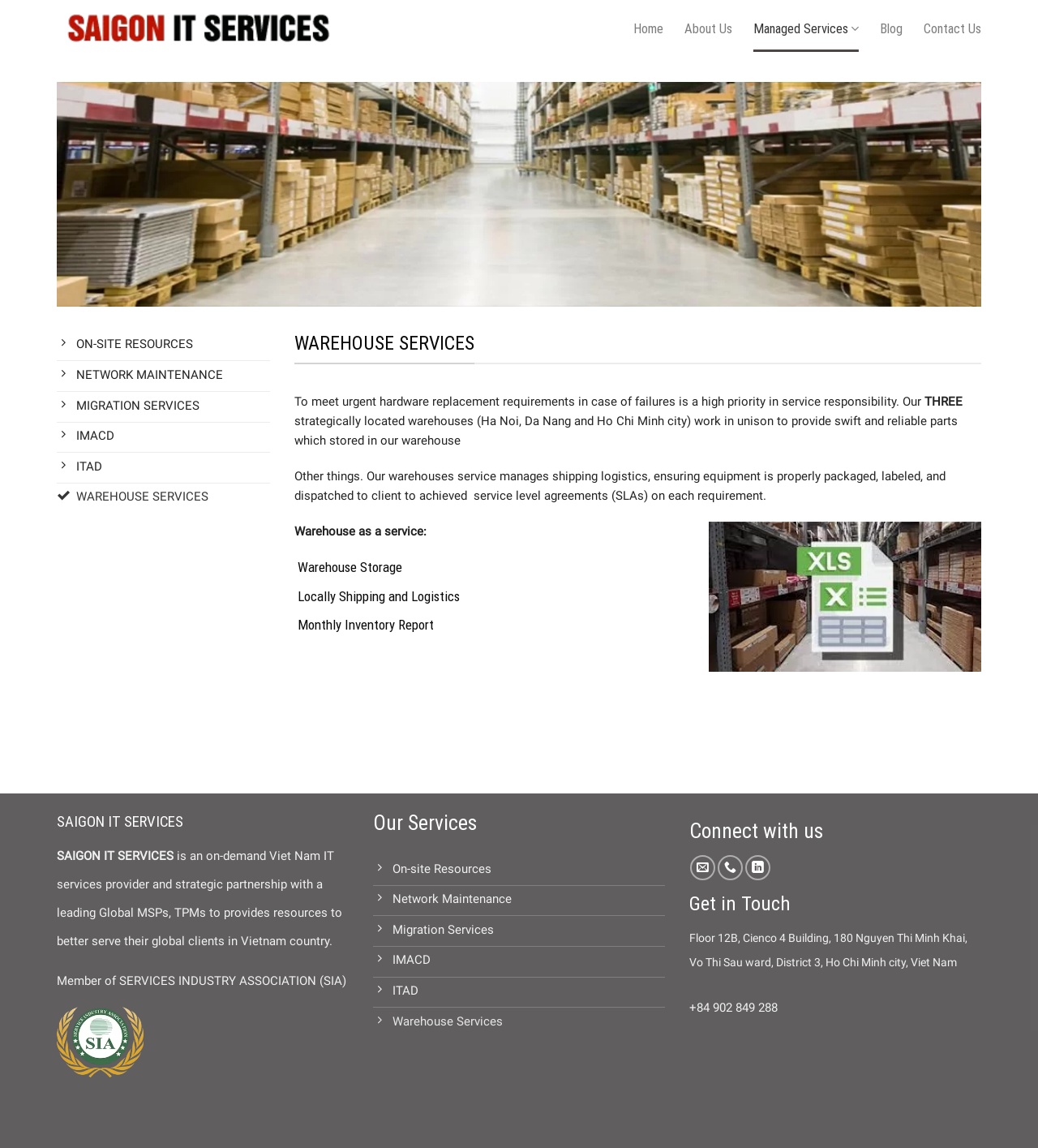Please provide a one-word or phrase answer to the question: 
How can one contact the company?

By email, phone, or LinkedIn